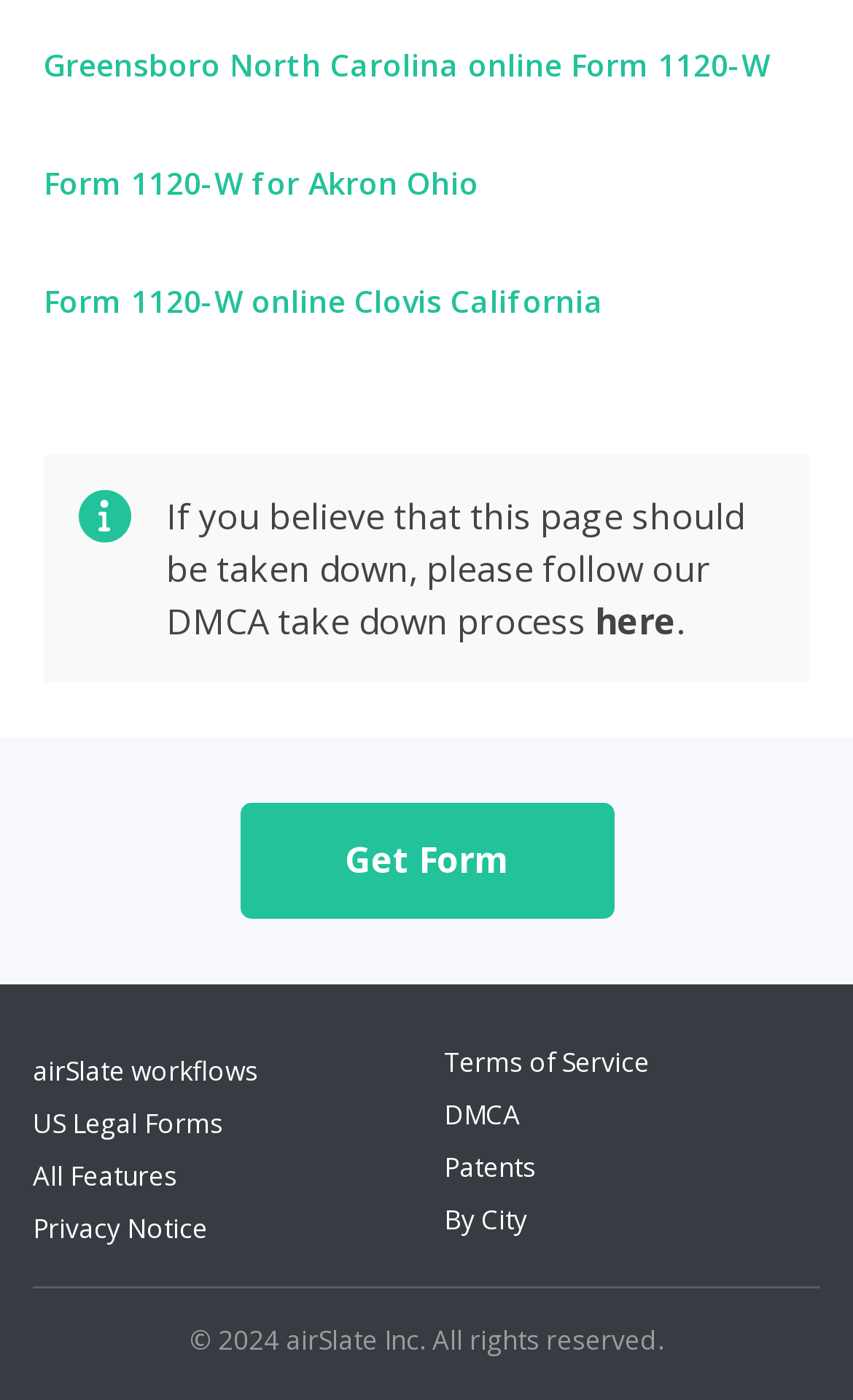Determine the bounding box coordinates for the area you should click to complete the following instruction: "View airSlate workflows".

[0.038, 0.751, 0.303, 0.777]